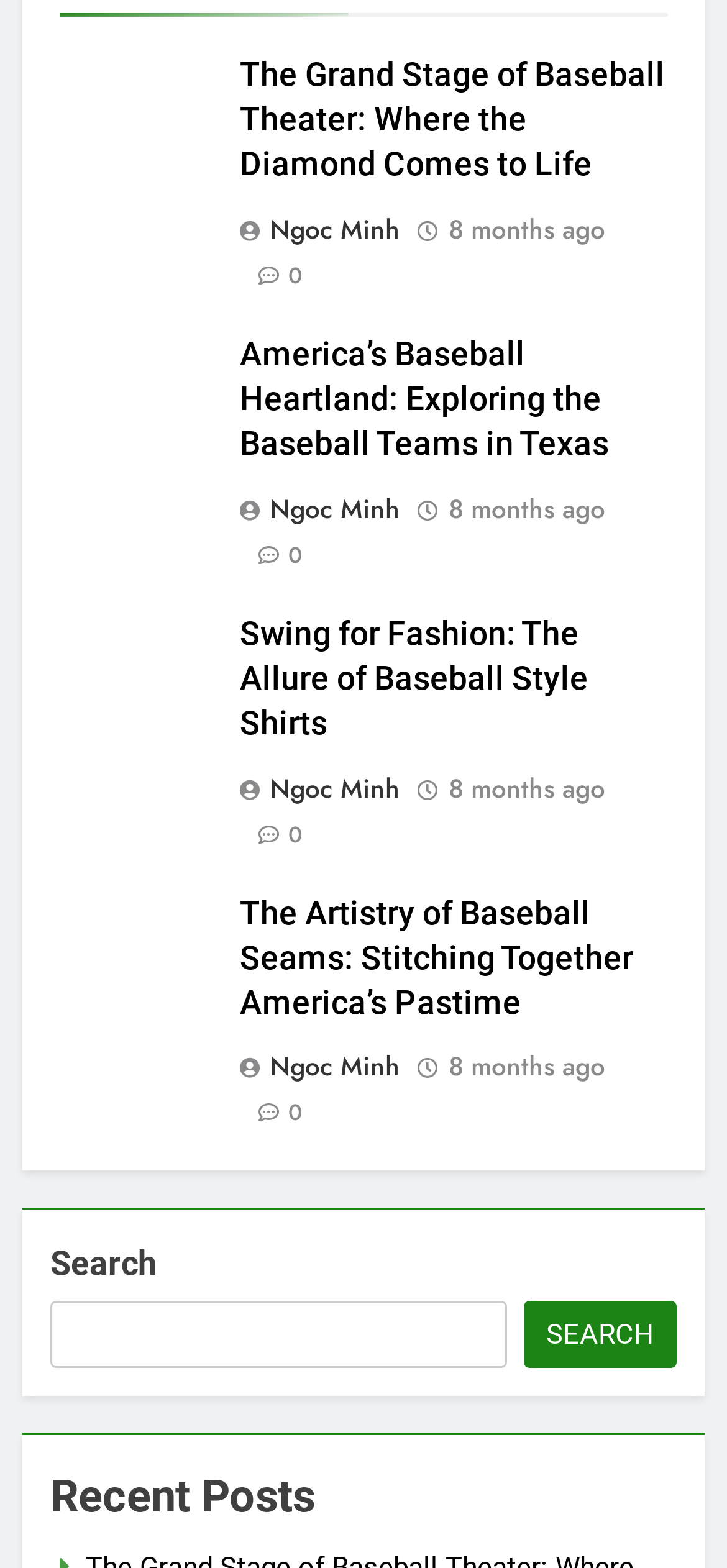Please respond to the question with a concise word or phrase:
What is the category of the recent posts?

Recent Posts